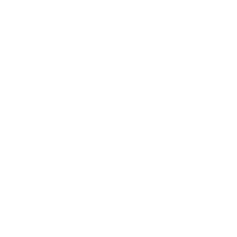Give a one-word or one-phrase response to the question: 
What is the primary theme of the hashtags?

social media marketing